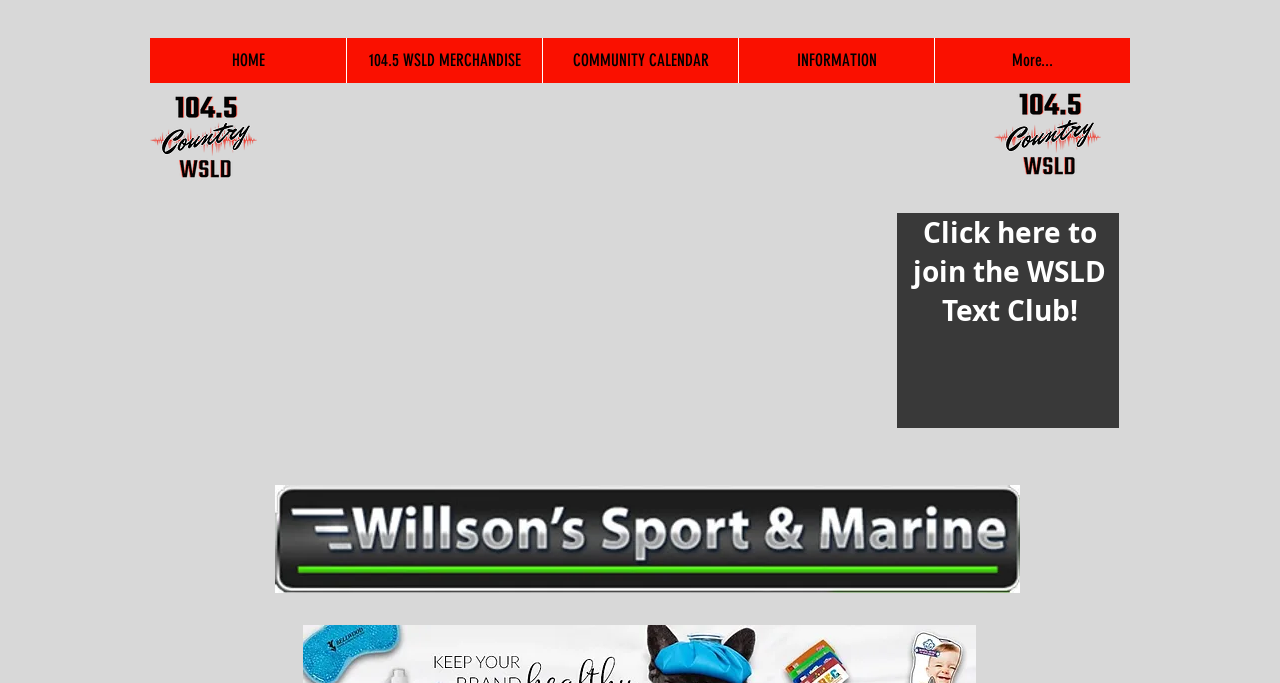What is the logo image filename?
Examine the image and give a concise answer in one word or a short phrase.

Logo.png